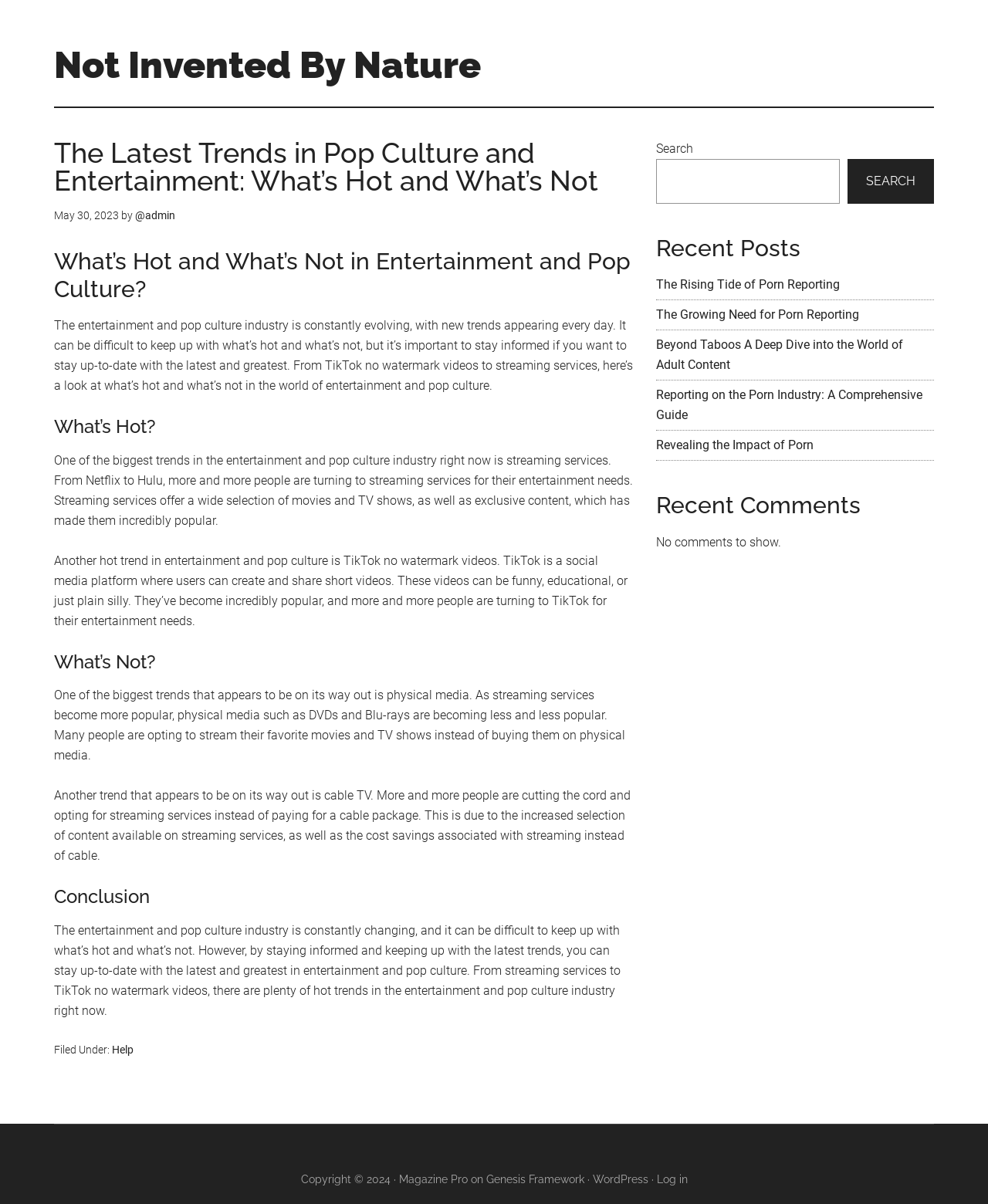Provide your answer to the question using just one word or phrase: What is the author's profession?

Multiple